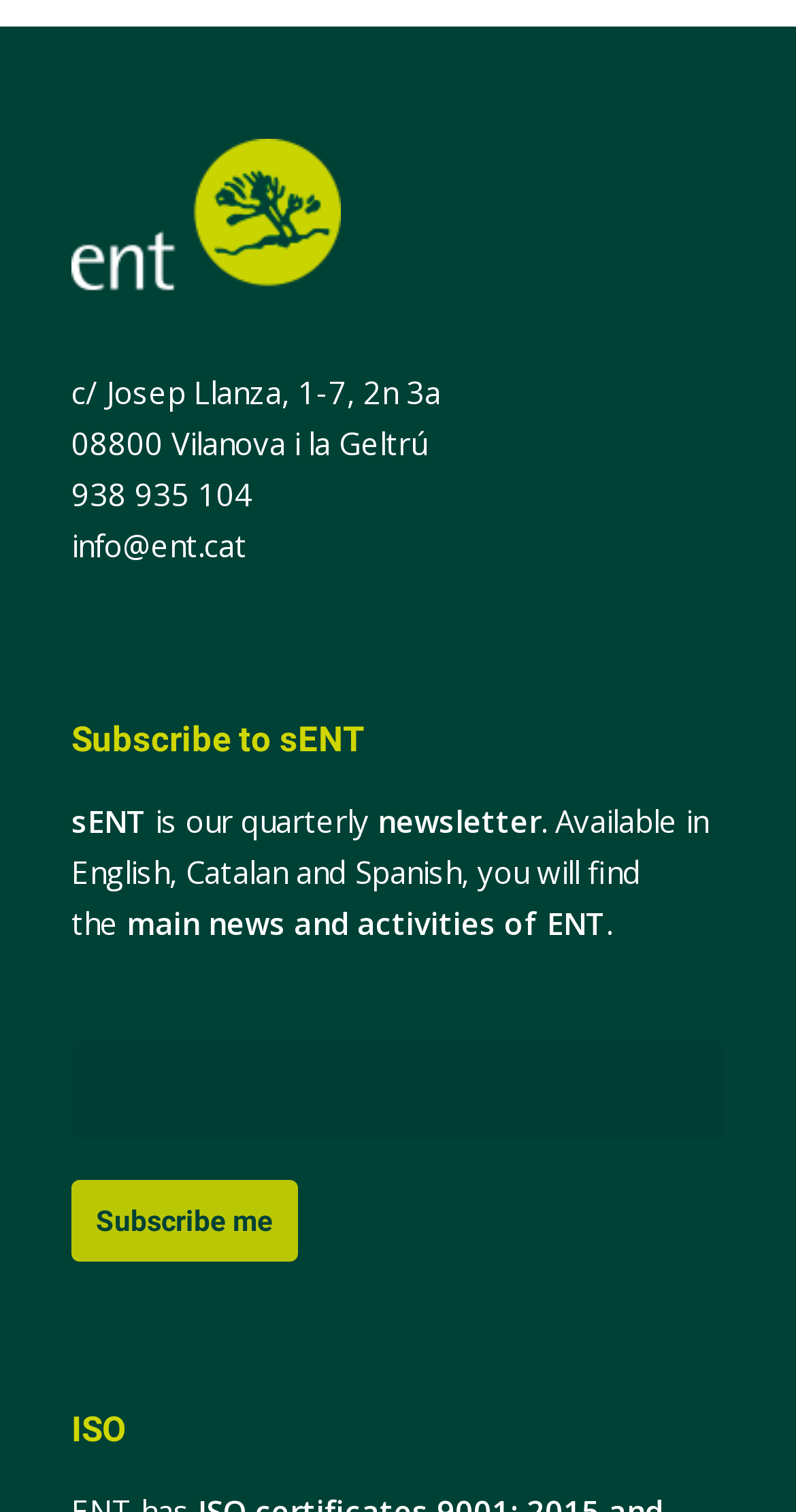Bounding box coordinates should be in the format (top-left x, top-left y, bottom-right x, bottom-right y) and all values should be floating point numbers between 0 and 1. Determine the bounding box coordinate for the UI element described as: value="Subscribe me"

[0.09, 0.78, 0.374, 0.834]